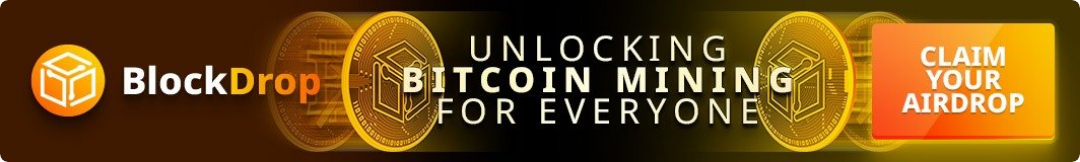What is the slogan of BlockDrop?
Could you give a comprehensive explanation in response to this question?

The image highlights the slogan 'UNLOCKING BITCOIN MINING FOR EVERYONE', emphasizing BlockDrop's accessibility and inclusivity in the cryptocurrency space, which is the slogan of the platform.